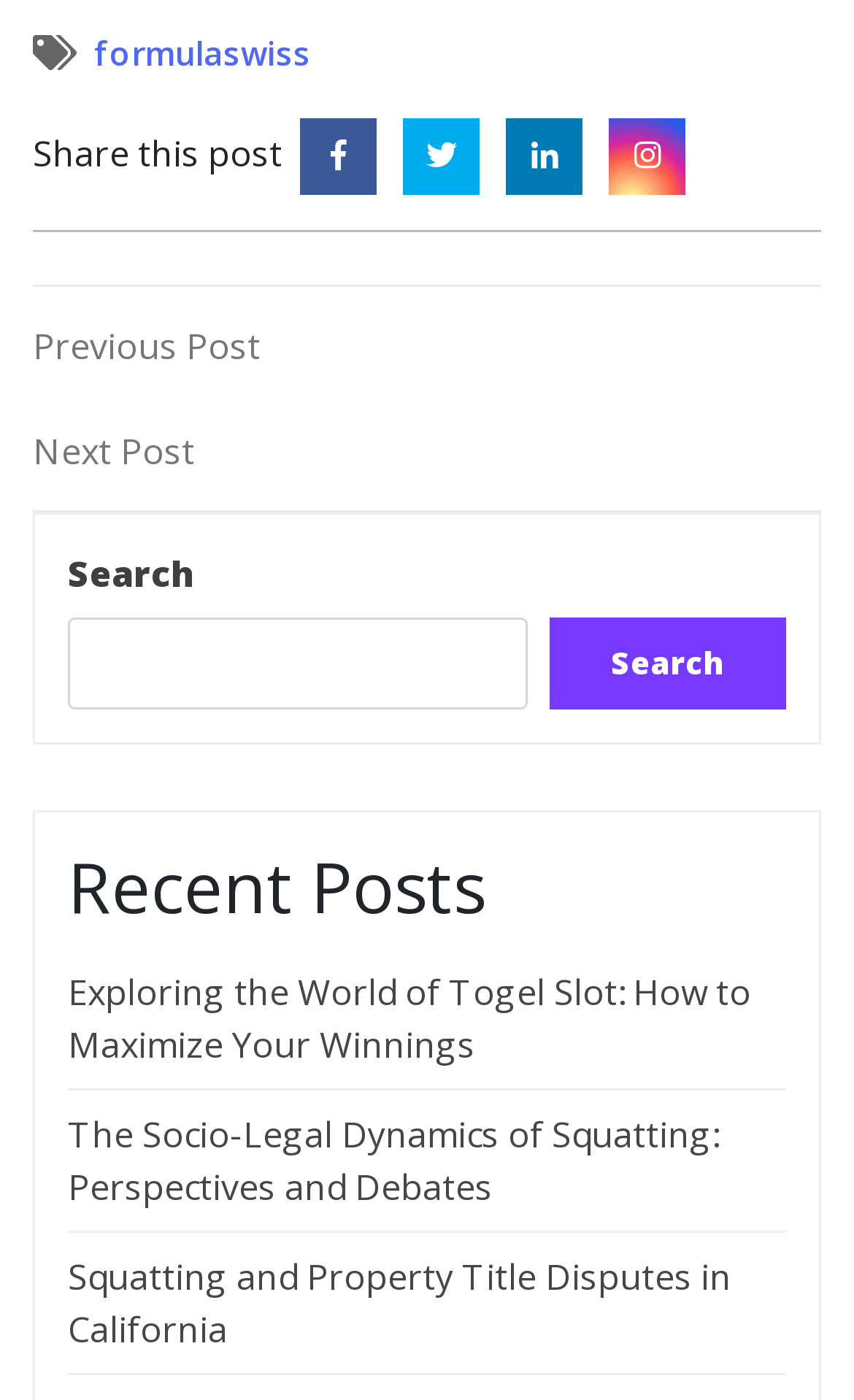What is the navigation section labeled as?
Kindly answer the question with as much detail as you can.

The navigation section is labeled as 'Posts', which is indicated by the navigation element with a bounding box of [0.038, 0.203, 0.962, 0.365] and contains links to previous and next posts.